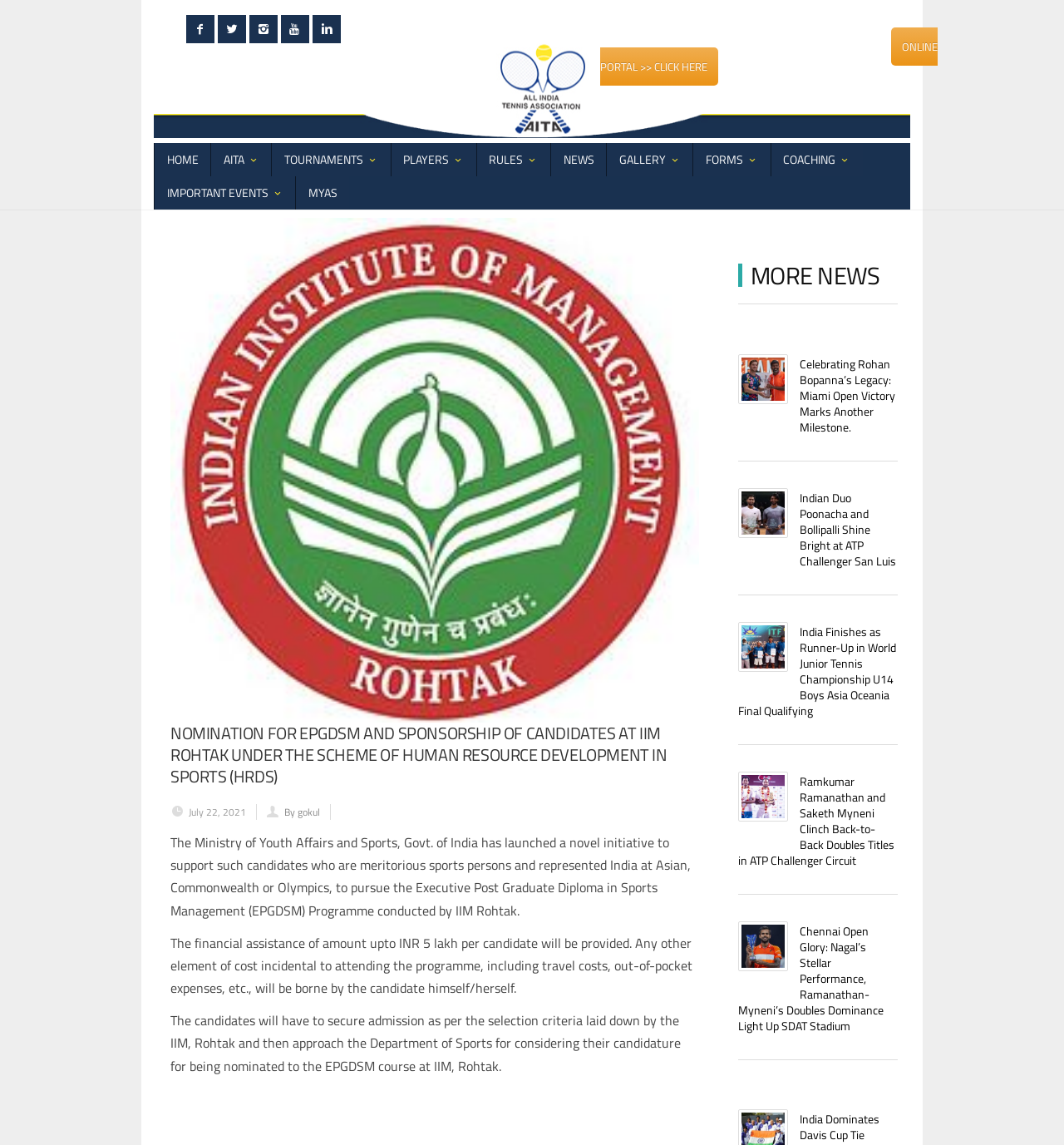Write a detailed summary of the webpage.

This webpage is about the All India Tennis Association (AITA) and provides information on various tennis-related topics. At the top of the page, there are several social media links and a button to go to the top of the page. Below that, there is a navigation menu with links to different sections of the website, including "HOME", "AITA", "TOURNAMENTS", "PLAYERS", "RULES", "NEWS", "GALLERY", "FORMS", "COACHING", and "IMPORTANT EVENTS".

The main content of the page is divided into two sections. The first section has a heading "NOMINATION FOR EPGDSM AND SPONSORSHIP OF CANDIDATES AT IIM ROHTAK UNDER THE SCHEME OF HUMAN RESOURCE DEVELOPMENT IN SPORTS (HRDS)" and provides information about a novel initiative launched by the Ministry of Youth Affairs and Sports, Govt. of India to support meritorious sports persons. The text explains the eligibility criteria and the financial assistance provided to the candidates.

Below this section, there is a "MORE NEWS" heading, followed by a list of news articles with images and links to read more. Each news article has a brief summary and a separator line below it.

On the right side of the page, there is a section with contact information, including phone numbers, email address, and physical address of the AITA office. There is also a "REACH US" section with an iframe, and an "AFFILIATED TO" section with a table containing logos of affiliated organizations.

At the bottom of the page, there is a copyright notice and a last updated timestamp.